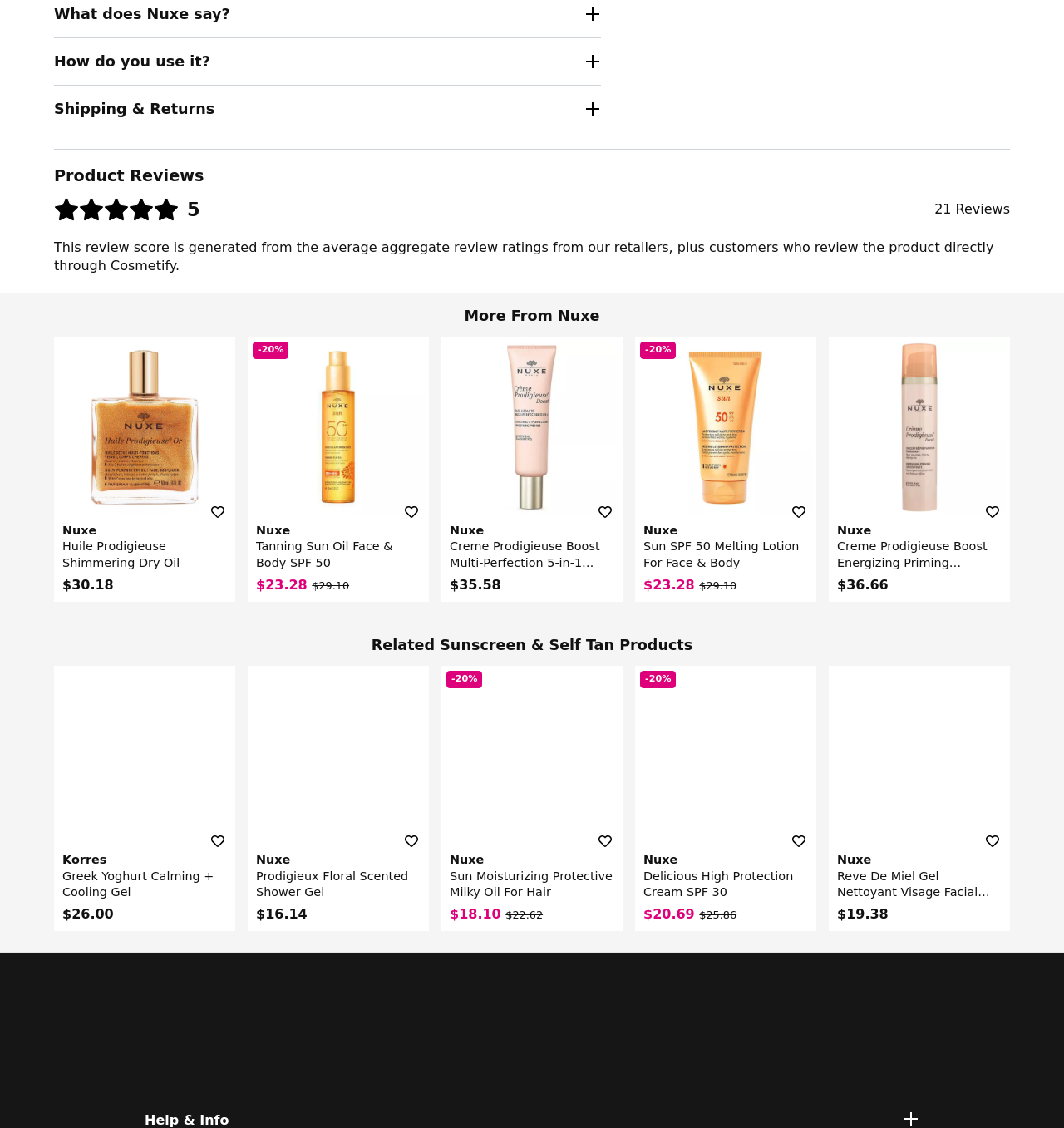Extract the bounding box coordinates of the UI element described by: "aria-label="Follow us on Pinterest"". The coordinates should include four float numbers ranging from 0 to 1, e.g., [left, top, right, bottom].

[0.484, 0.866, 0.516, 0.896]